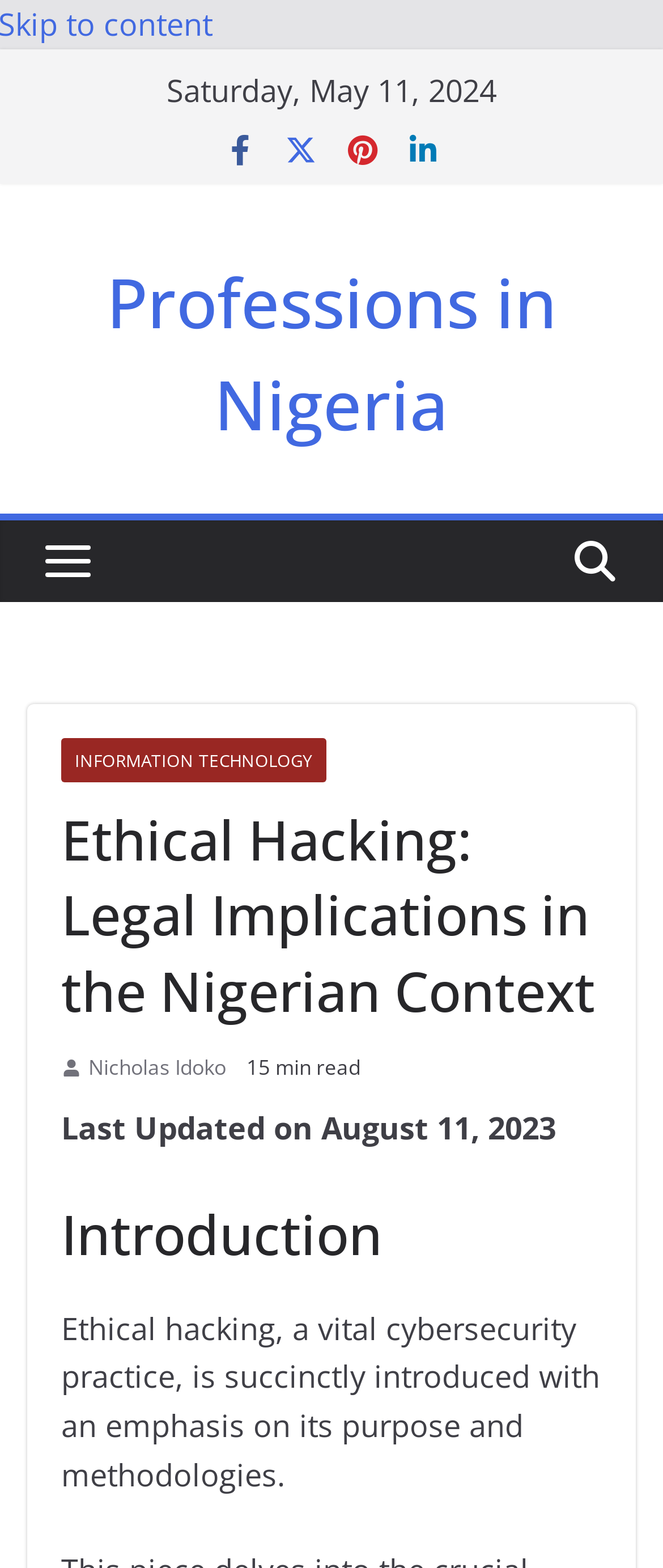Specify the bounding box coordinates of the element's region that should be clicked to achieve the following instruction: "Click on LinkedIn". The bounding box coordinates consist of four float numbers between 0 and 1, in the format [left, top, right, bottom].

[0.613, 0.084, 0.664, 0.106]